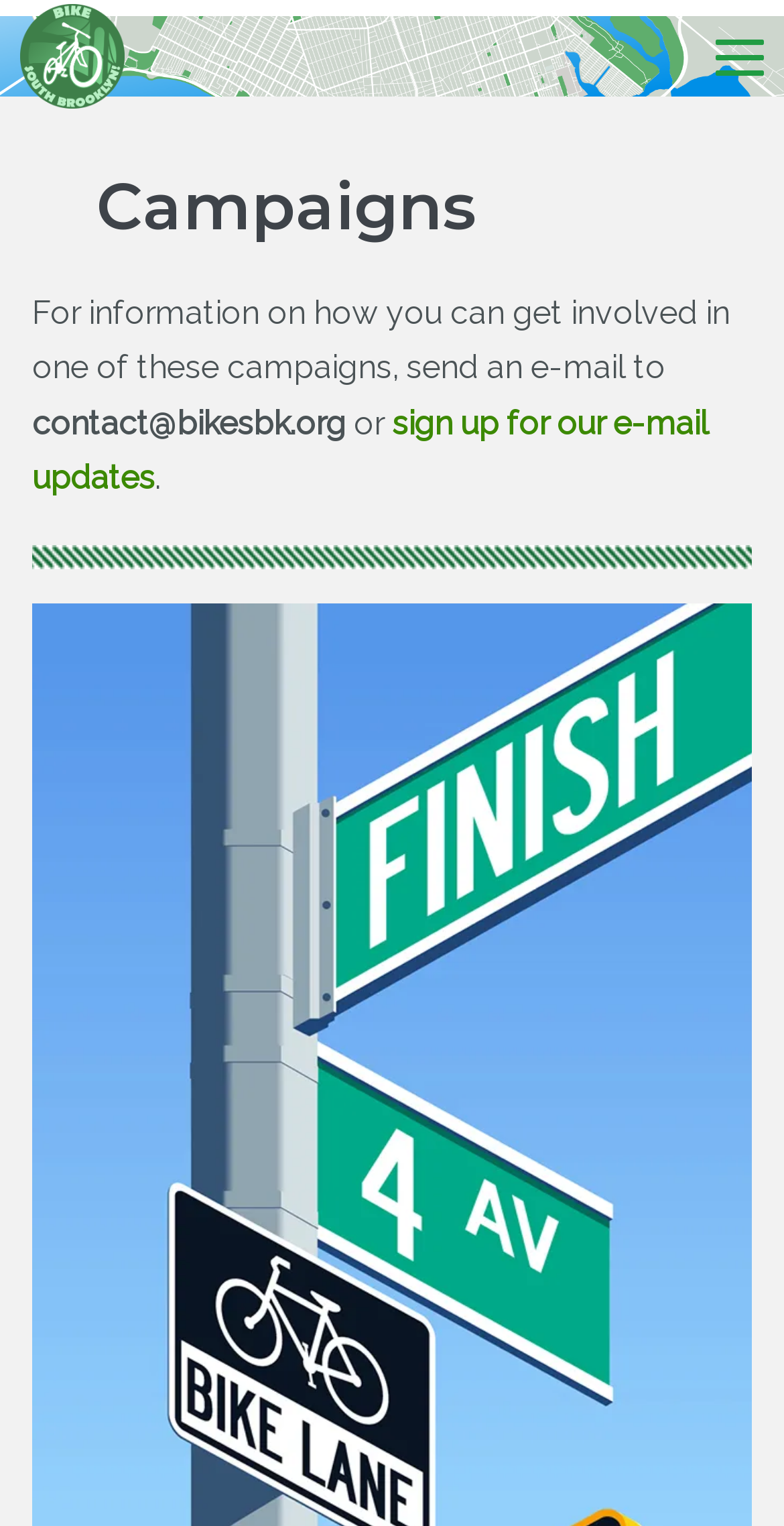What is the purpose of the button in the top-right corner?
Look at the image and construct a detailed response to the question.

The button in the top-right corner is for mobile site navigation, as indicated by its description and the fact that it has a popup menu.